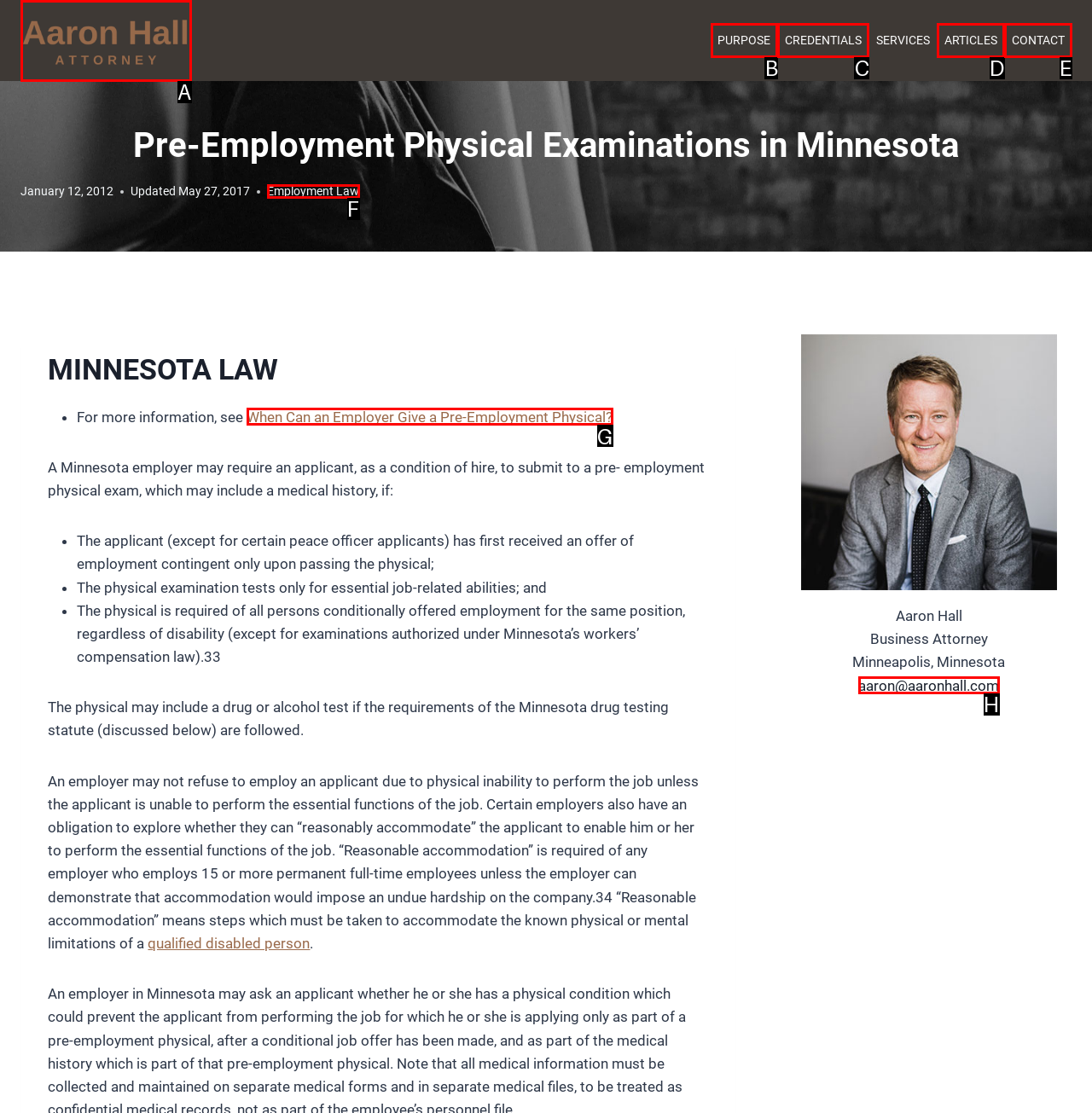From the given options, tell me which letter should be clicked to complete this task: Contact Aaron Hall via email
Answer with the letter only.

H